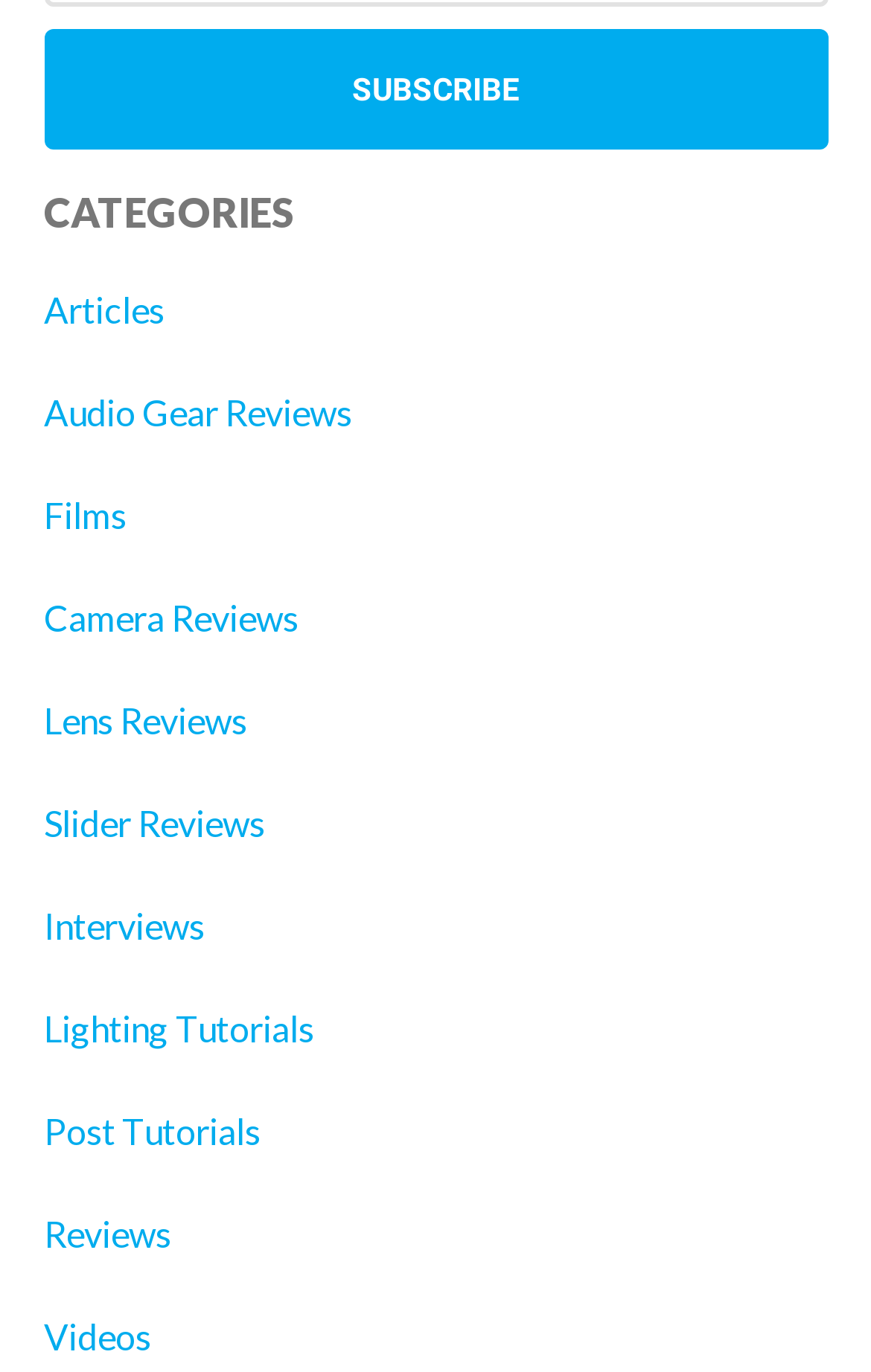What categories are available on this website? Using the information from the screenshot, answer with a single word or phrase.

Multiple categories